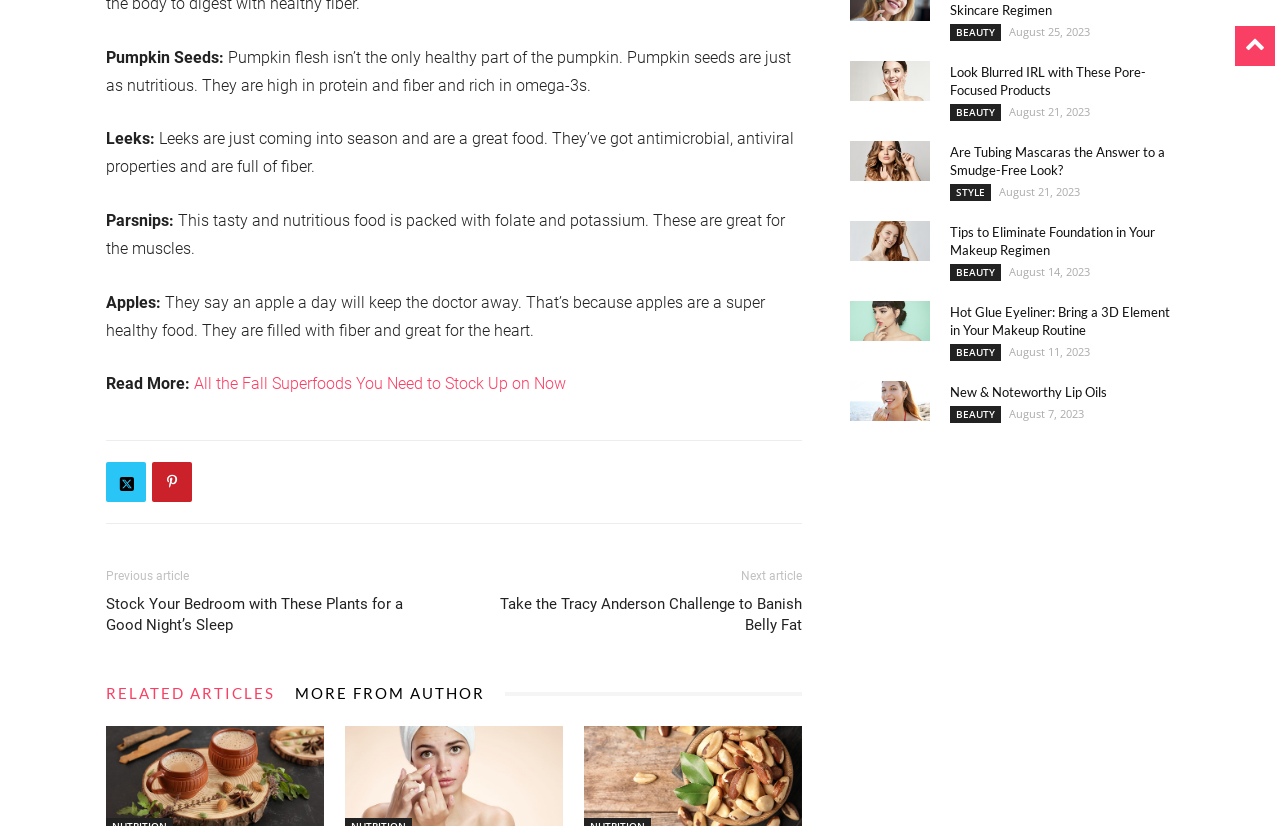Determine the bounding box coordinates of the element that should be clicked to execute the following command: "View the article about pore-focused products".

[0.664, 0.074, 0.727, 0.122]